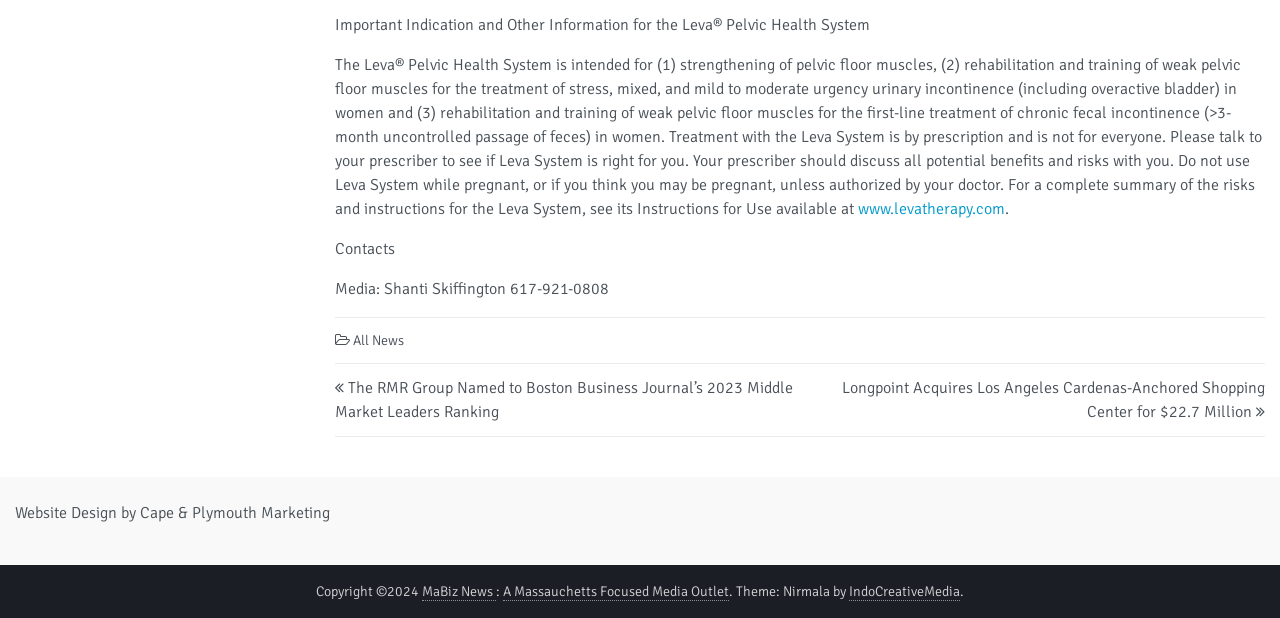What is the name of the company that designed the website?
Please respond to the question thoroughly and include all relevant details.

The name of the company that designed the website can be found at the bottom of the webpage, where it is mentioned as 'Website Design by Cape & Plymouth Marketing', indicating that Cape & Plymouth Marketing is the company responsible for designing the website.